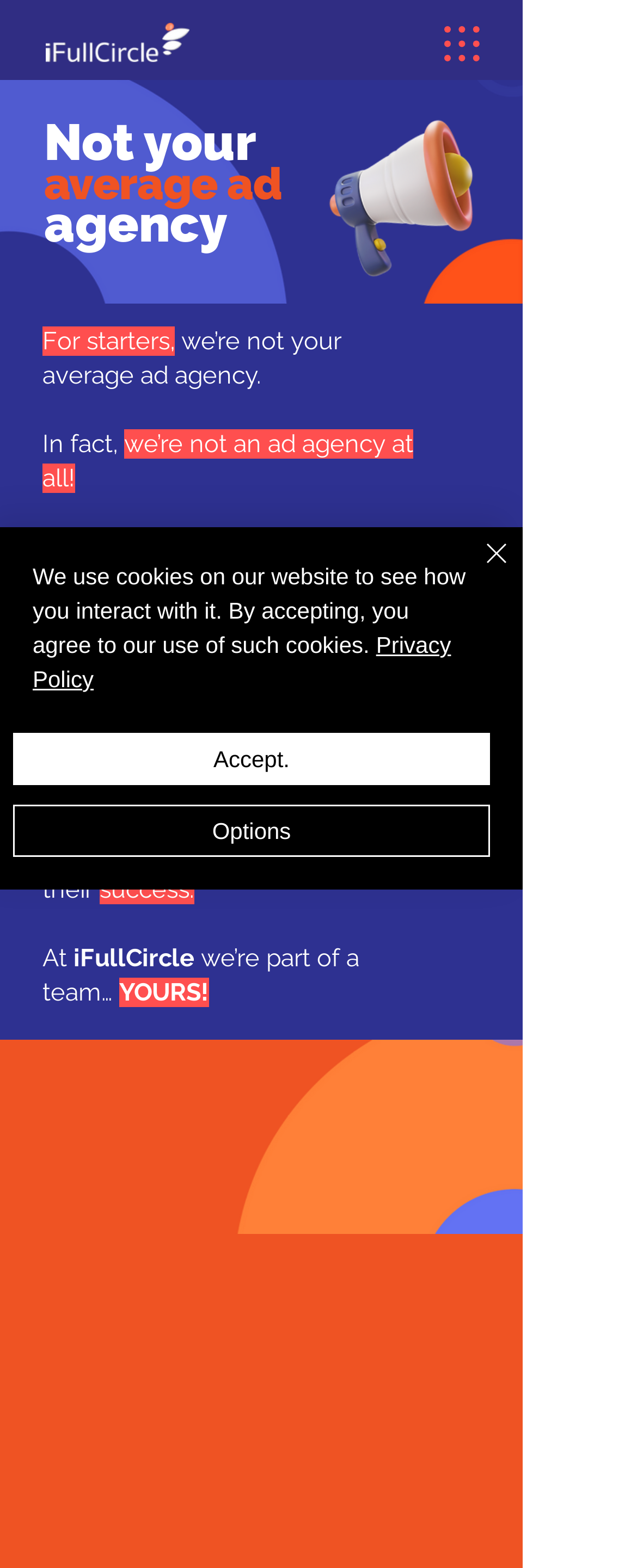Create a detailed summary of all the visual and textual information on the webpage.

The webpage is for iFullCircle, a professional communications service firm. At the top left, there is a logo of iFullCircle, a white web 3D image without a slogan. Next to the logo, there is a navigation menu button. 

Below the logo, there is a heading that reads "Not your average ad agency" followed by a series of paragraphs that introduce iFullCircle as an integrated think-and-do tank that provides comprehensive communication services. The text explains that the company is not an ad agency, but rather a team of experienced strategists that collaborate with clients to achieve success.

On the right side of the page, there are three images, each with a different background color. Below these images, there is a heading that reads "All For One: You" followed by a paragraph that emphasizes the uniqueness of each client and the need for tailored-made solutions.

At the bottom of the page, there is a cookie policy alert that informs users about the use of cookies on the website. The alert includes a link to the Privacy Policy and buttons to accept, options, or close the alert.